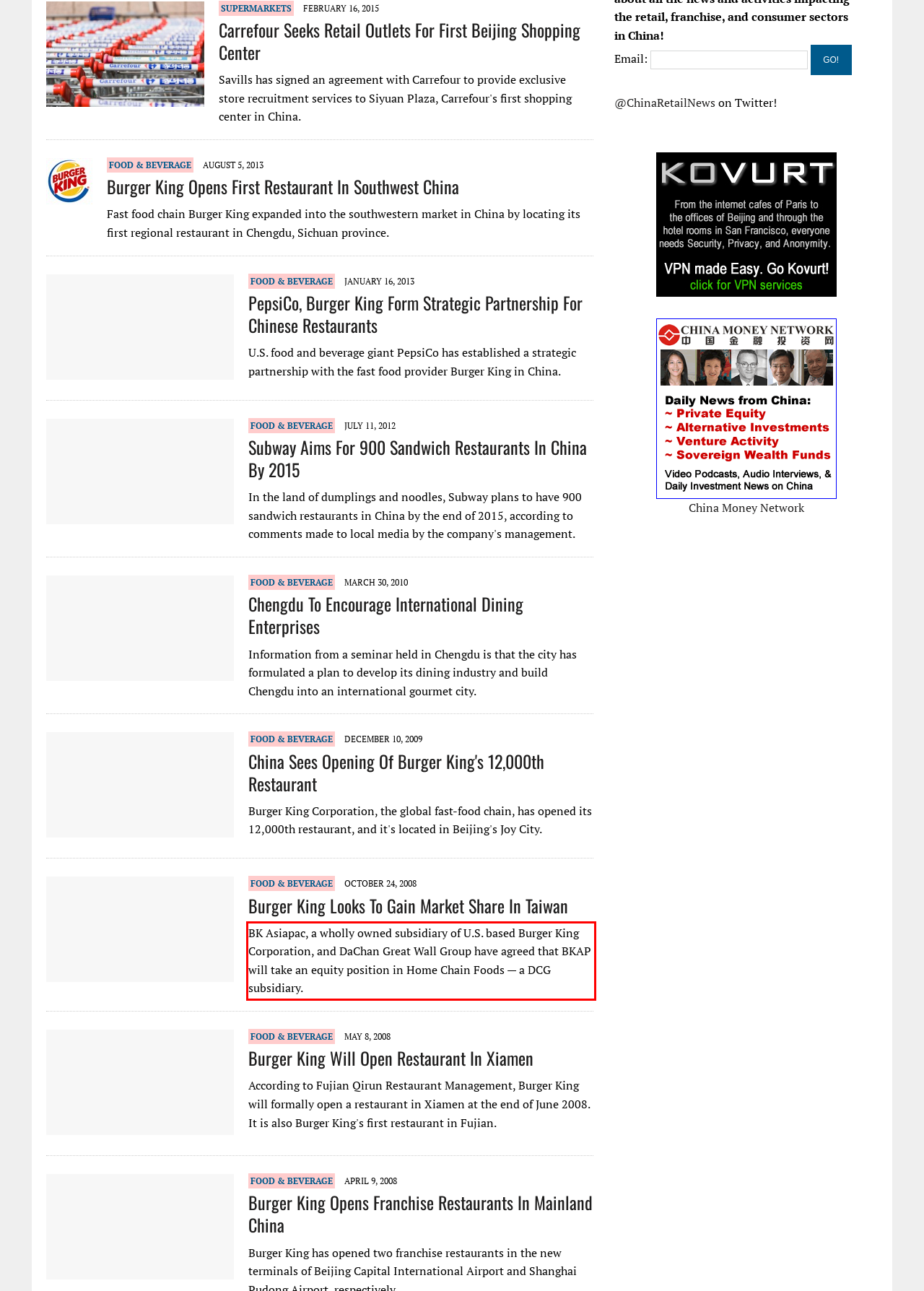Given a webpage screenshot, identify the text inside the red bounding box using OCR and extract it.

BK Asiapac, a wholly owned subsidiary of U.S. based Burger King Corporation, and DaChan Great Wall Group have agreed that BKAP will take an equity position in Home Chain Foods — a DCG subsidiary.